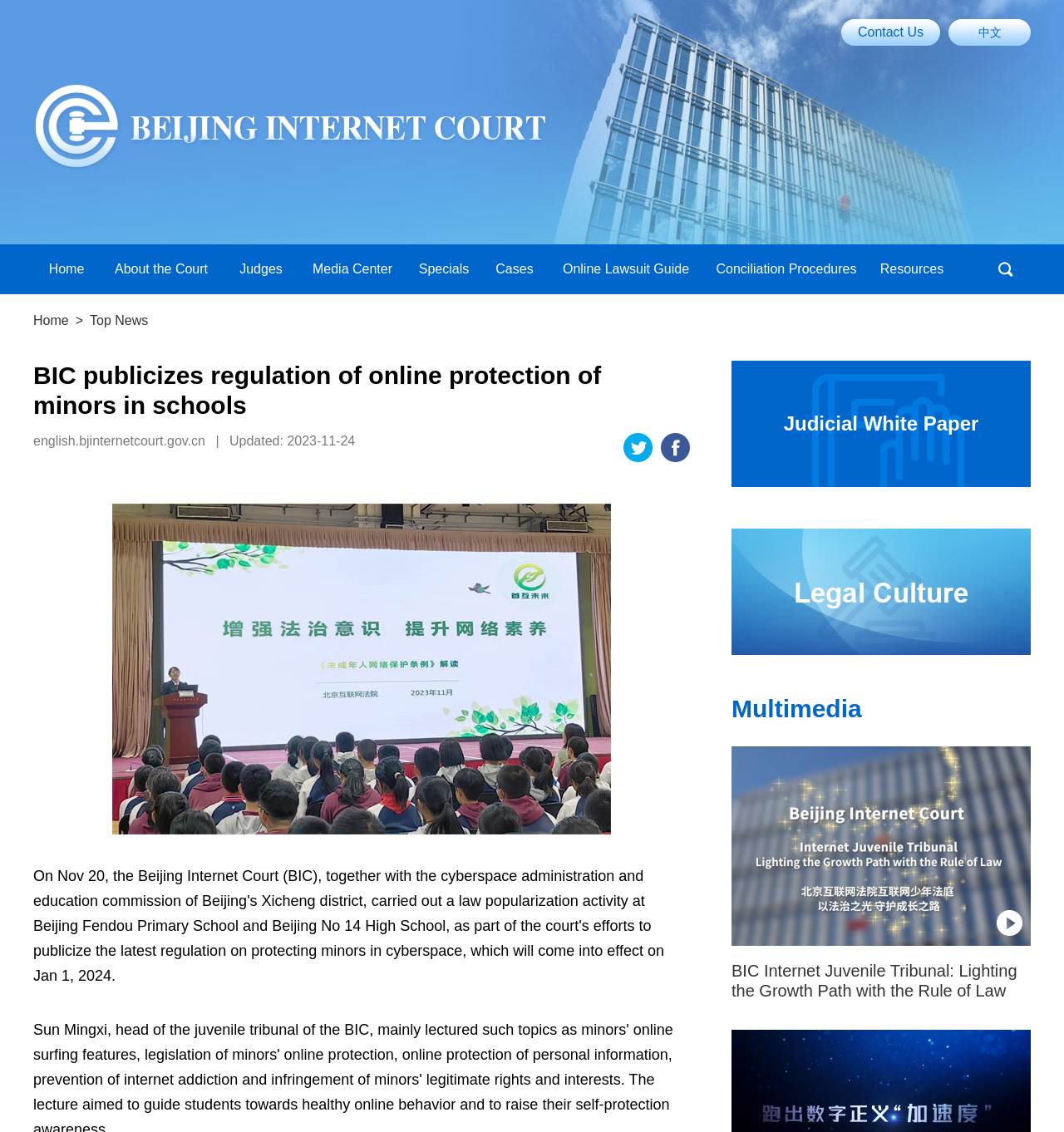Please specify the bounding box coordinates of the clickable section necessary to execute the following command: "Click on the 'Login' link".

None